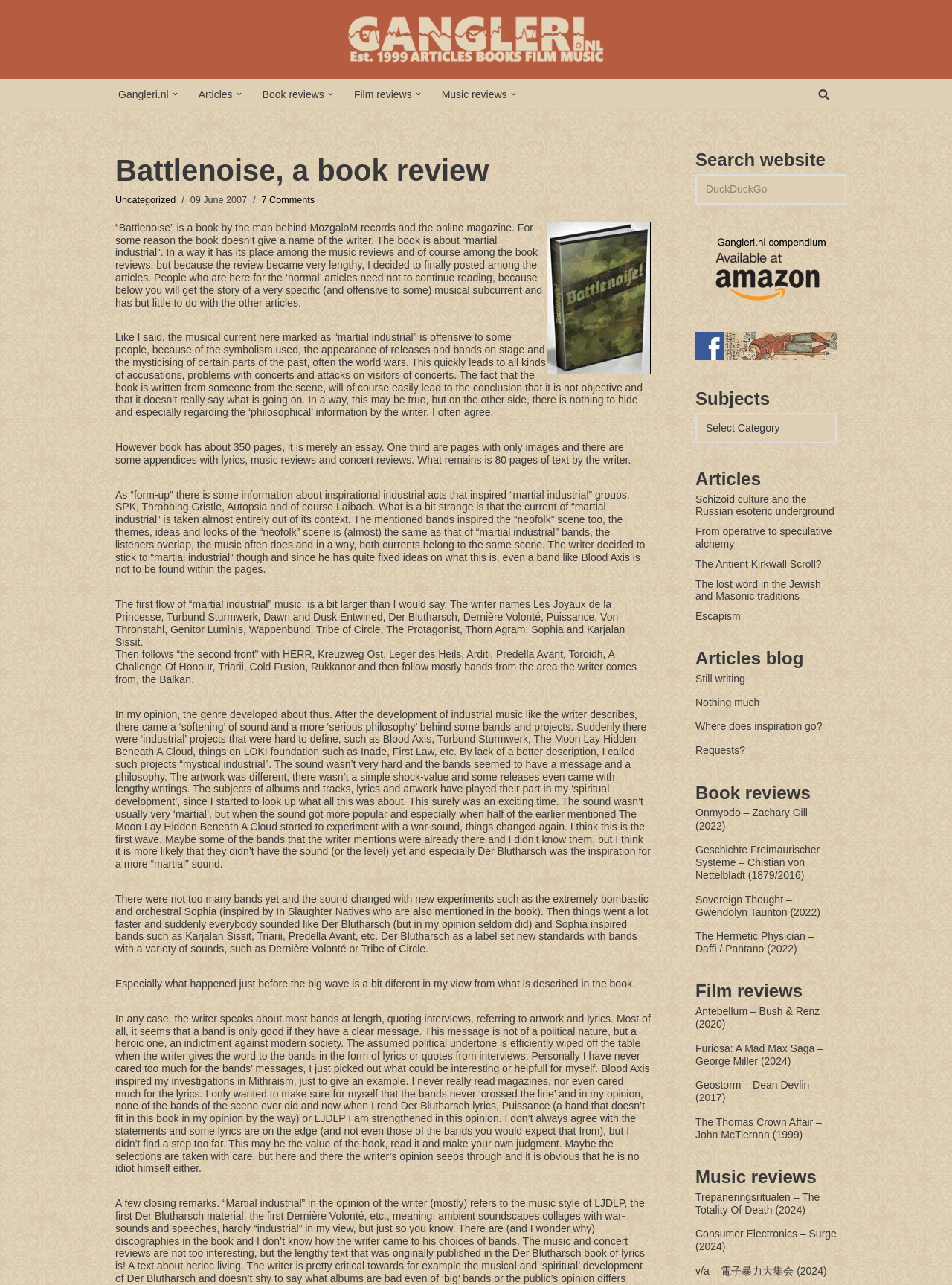Find the bounding box coordinates of the element you need to click on to perform this action: 'Search for something on the website'. The coordinates should be represented by four float values between 0 and 1, in the format [left, top, right, bottom].

[0.73, 0.135, 0.889, 0.159]